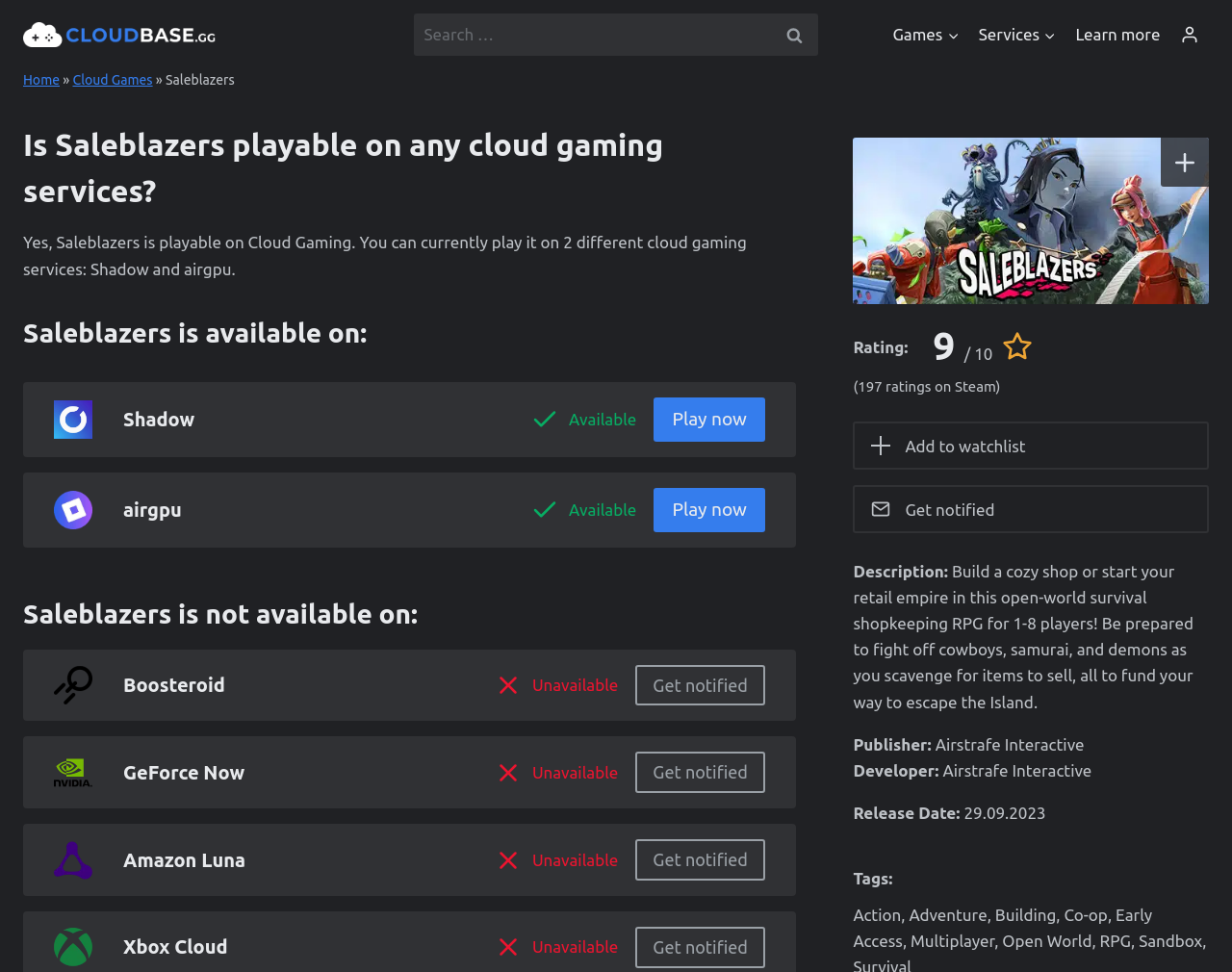Provide the bounding box coordinates for the area that should be clicked to complete the instruction: "Search for a game".

[0.336, 0.013, 0.664, 0.058]